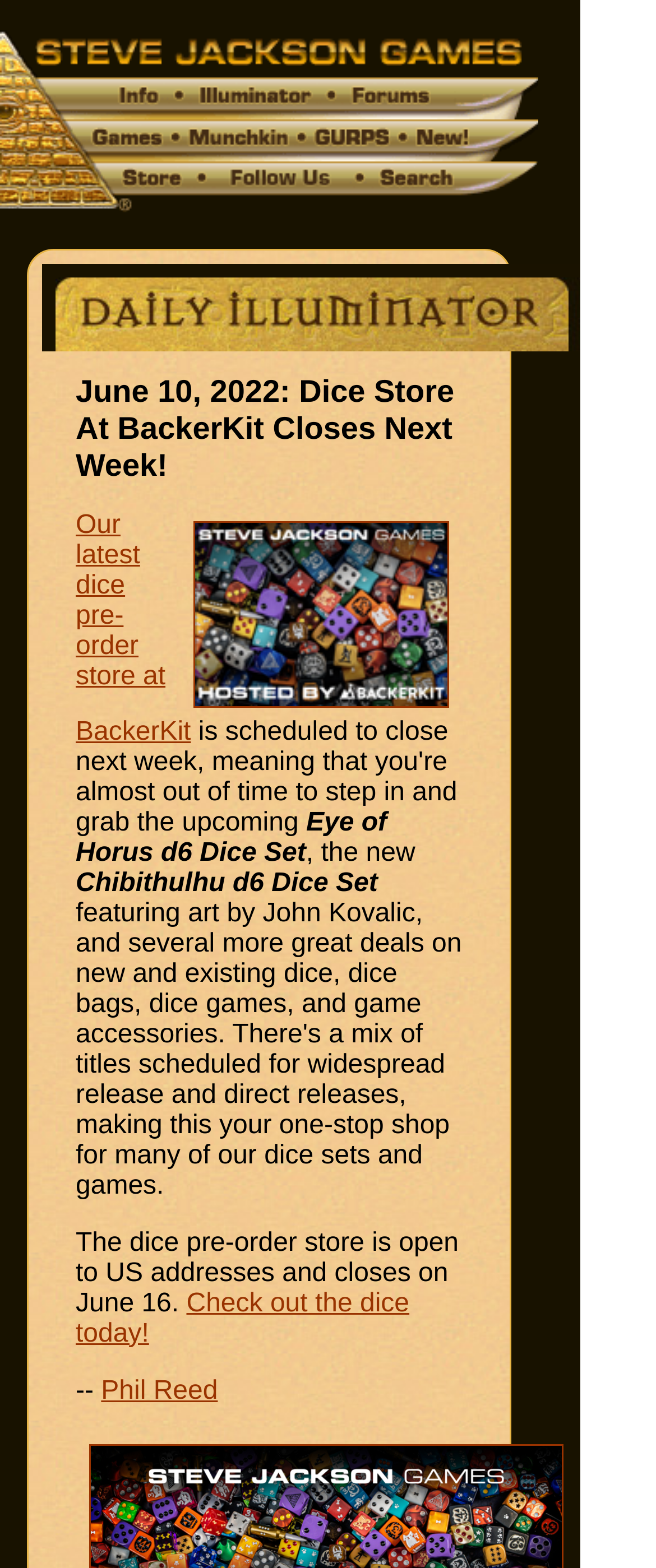What is the closing date of the dice pre-order store?
Provide a detailed answer to the question using information from the image.

I found the answer by looking at the text 'The dice pre-order store is open to US addresses and closes on June 16.' which indicates the closing date of the dice pre-order store.